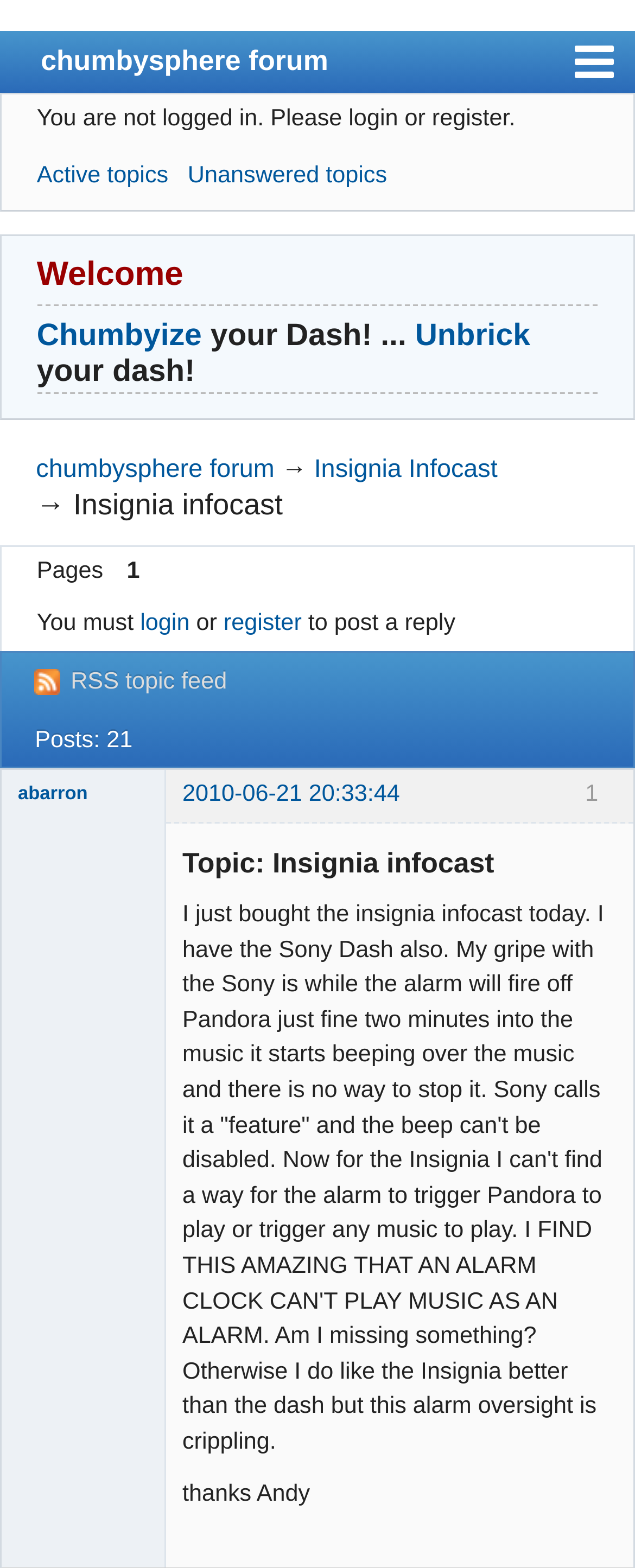Ascertain the bounding box coordinates for the UI element detailed here: "MWSN". The coordinates should be provided as [left, top, right, bottom] with each value being a float between 0 and 1.

None